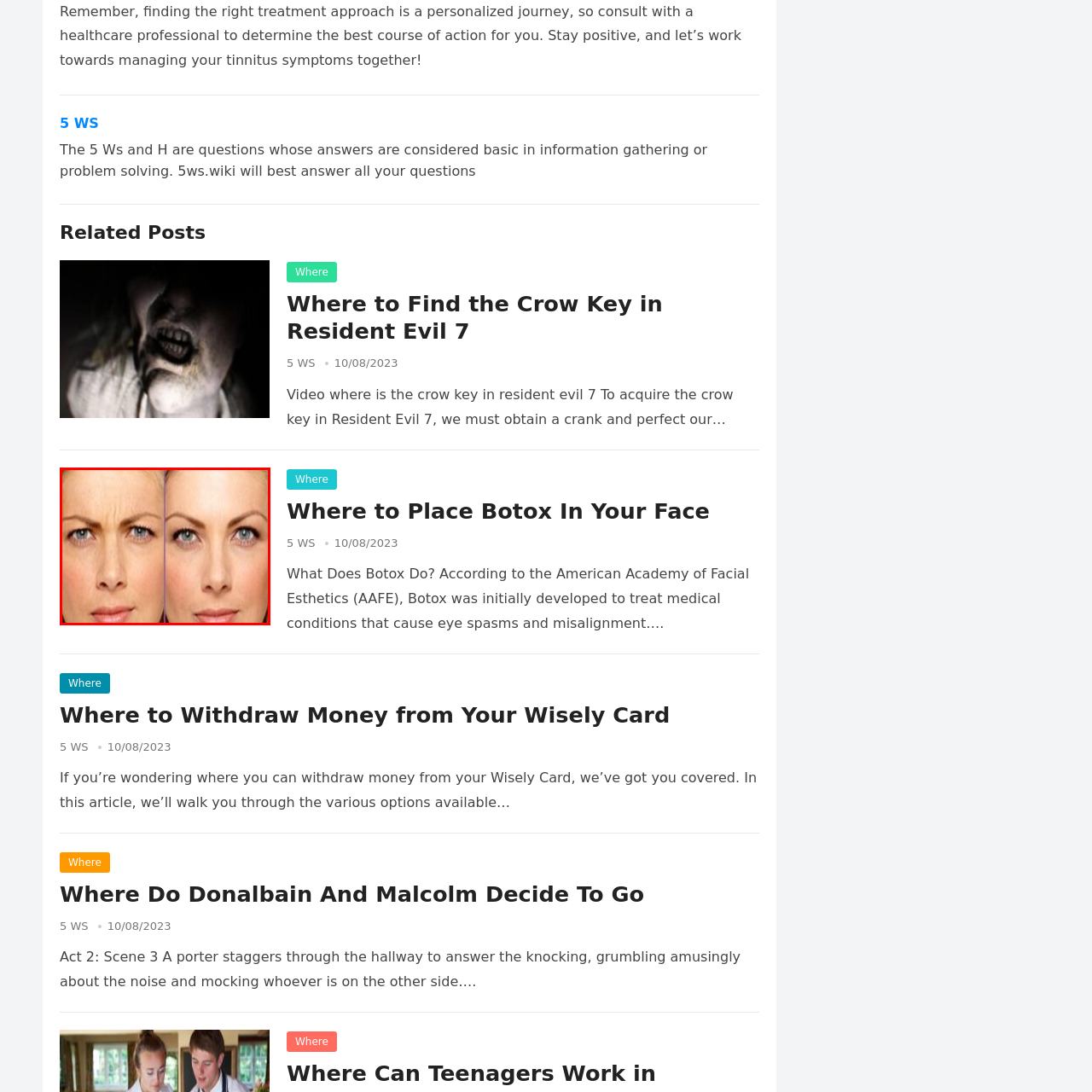Carefully inspect the area of the image highlighted by the red box and deliver a detailed response to the question below, based on your observations: What is the focus of the accompanying text?

The accompanying text likely focuses on the purpose and results of Botox treatment, appealing to readers interested in facial aesthetics, and highlighting the transformative impact that aesthetic procedures like Botox can have on one's appearance.